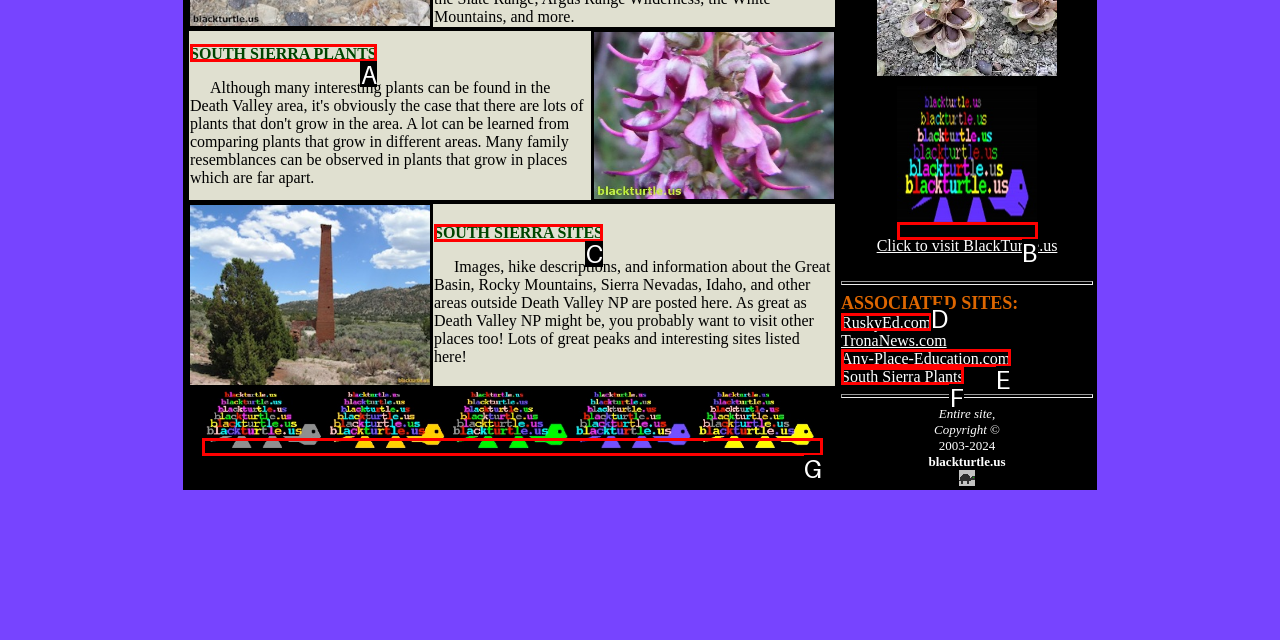Examine the description: parent_node: FEATURED PLANT: Creosote and indicate the best matching option by providing its letter directly from the choices.

G